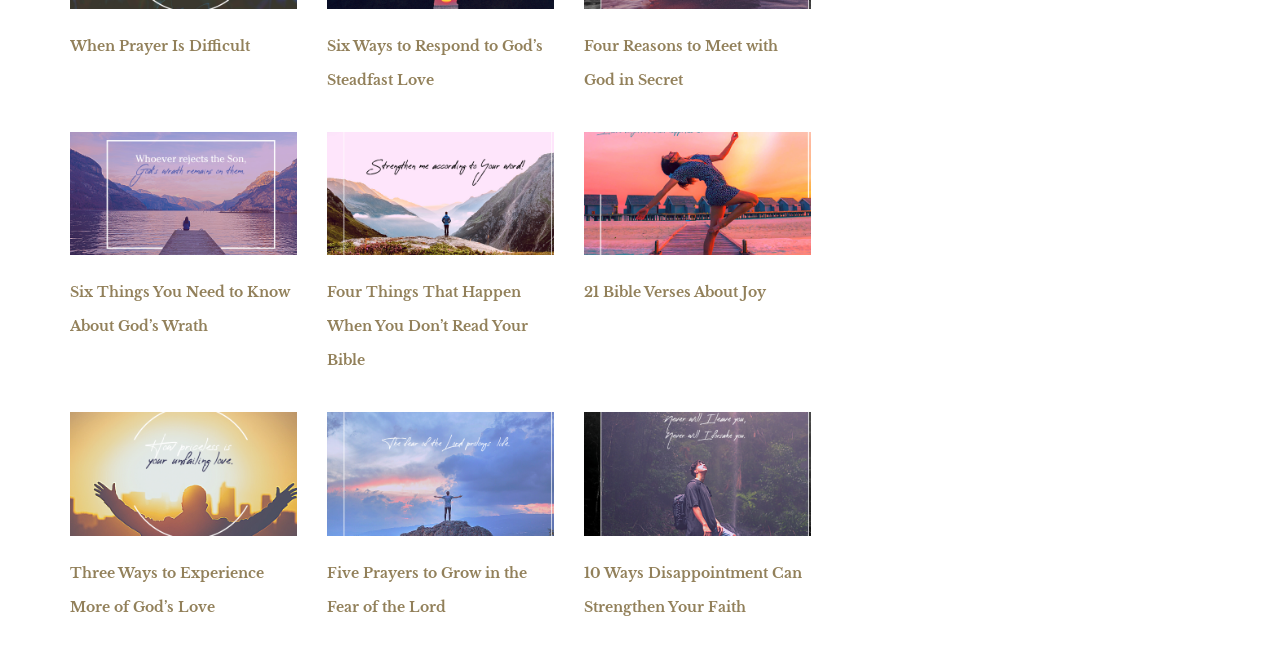Please identify the bounding box coordinates of the element that needs to be clicked to execute the following command: "Discover six things you need to know about God’s wrath". Provide the bounding box using four float numbers between 0 and 1, formatted as [left, top, right, bottom].

[0.055, 0.436, 0.227, 0.516]